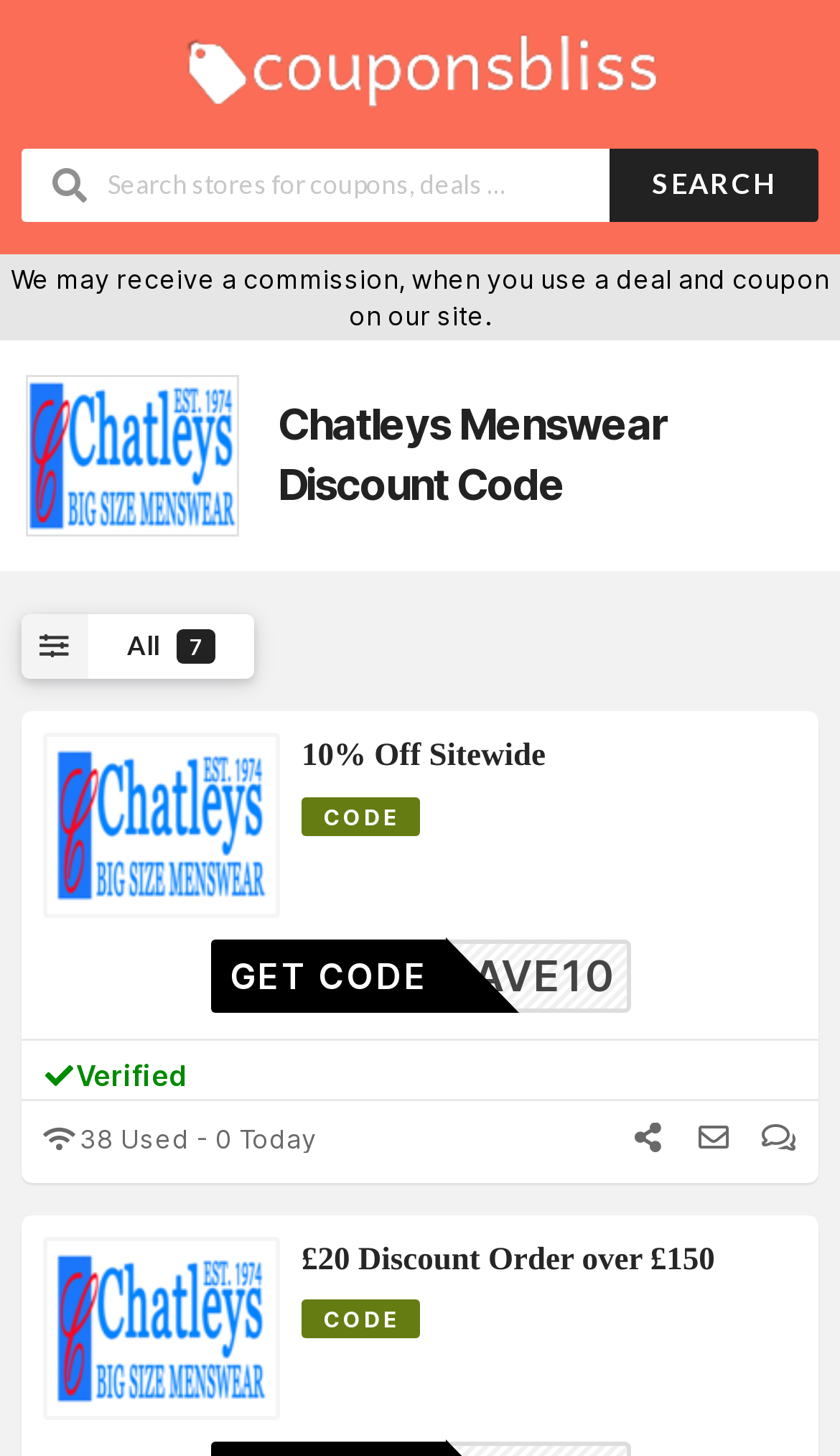Using the description "Search", locate and provide the bounding box of the UI element.

[0.726, 0.102, 0.974, 0.152]